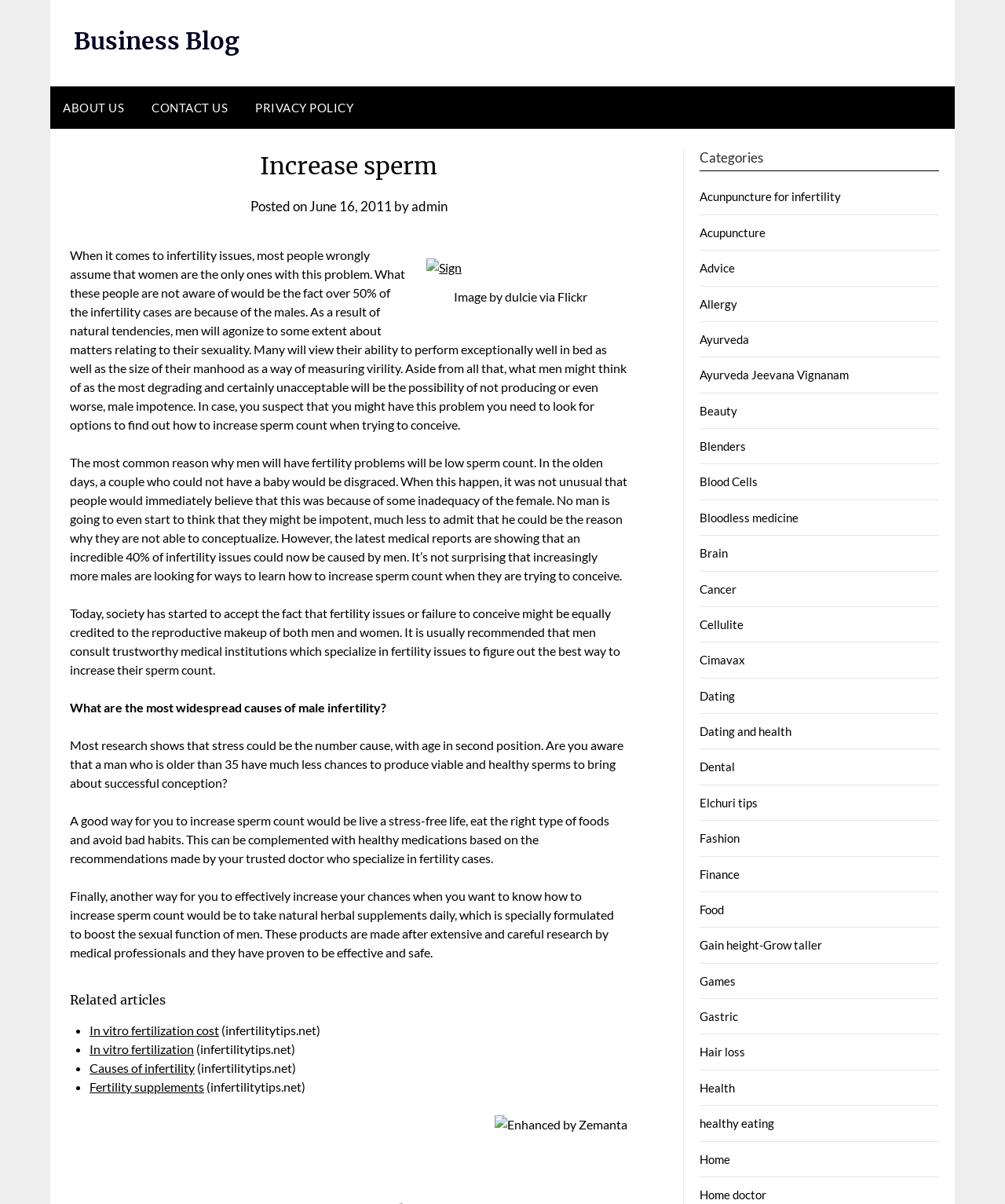Could you please study the image and provide a detailed answer to the question:
What is the date of the article?

The date of the article can be found in the link element with the text 'June 16, 2011'. This is the date when the article was posted, which is displayed below the title of the article.